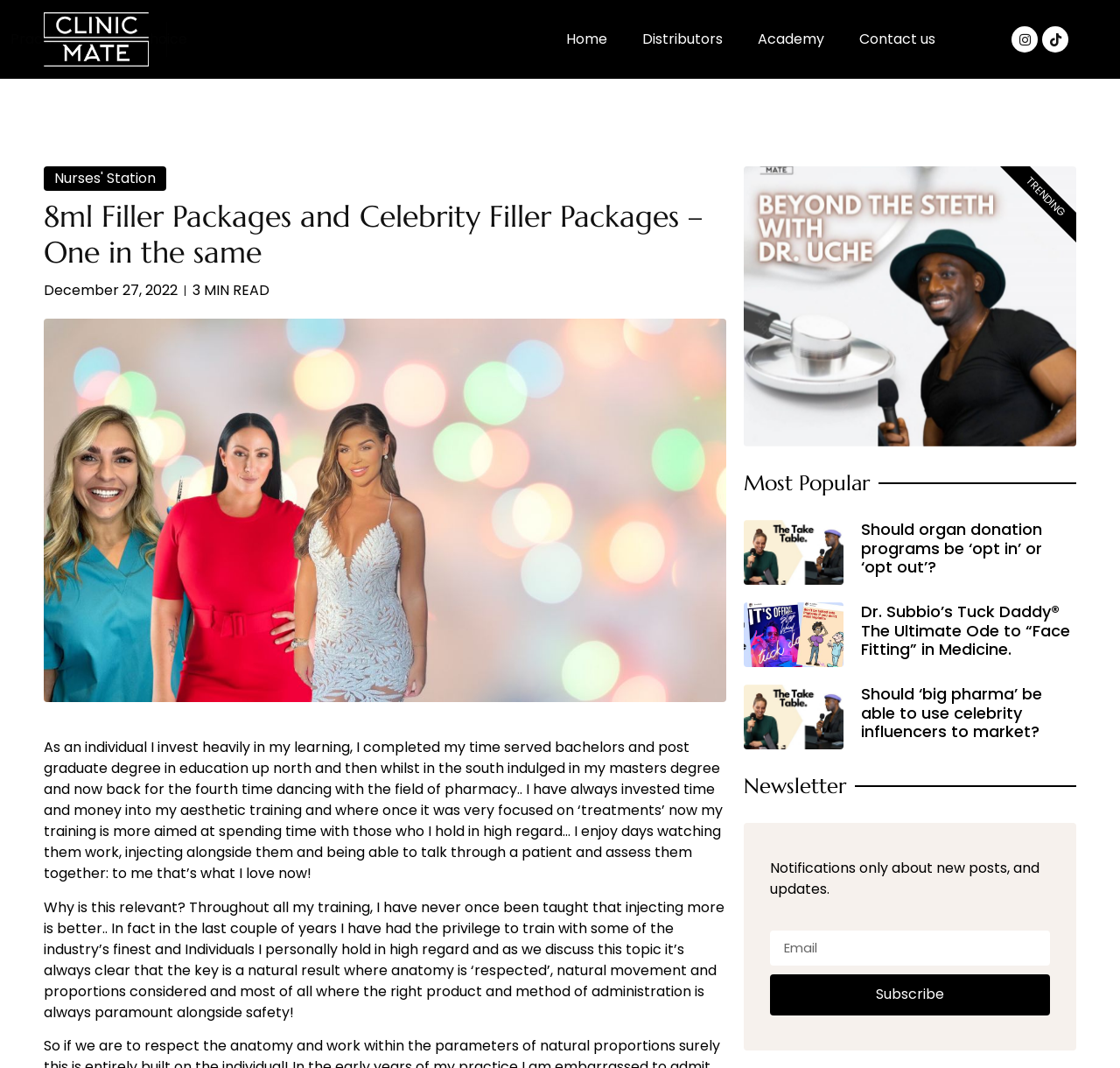Construct a thorough caption encompassing all aspects of the webpage.

This webpage appears to be a blog or article page, with a focus on aesthetic training and pharmacy. At the top, there is a navigation menu with links to "Home", "Distributors", "Academy", and "Contact us". To the right of the navigation menu, there are social media links to Instagram and TikTok.

Below the navigation menu, there is a heading that reads "8ml Filler Packages and Celebrity Filler Packages – One in the same". Next to this heading, there is a date "December 27, 2022" and a label "3 MIN READ".

The main content of the page is a long paragraph of text that discusses the author's background in education and their experience with aesthetic training. The text is divided into two sections, with the first section discussing the author's learning journey and the second section discussing the importance of natural results and safety in aesthetic treatments.

To the right of the main content, there is a section with a heading "Most Popular". This section contains three articles, each with a heading and a link to read more. The articles appear to be related to medical and pharmaceutical topics.

Below the main content, there is a section with a heading "Newsletter". This section contains a brief description of the newsletter and a form to subscribe, with fields for email and a "Subscribe" button.

There is also an image of a person, likely the author, with a link to "dr.uche TRENDING" above the "Most Popular" section.